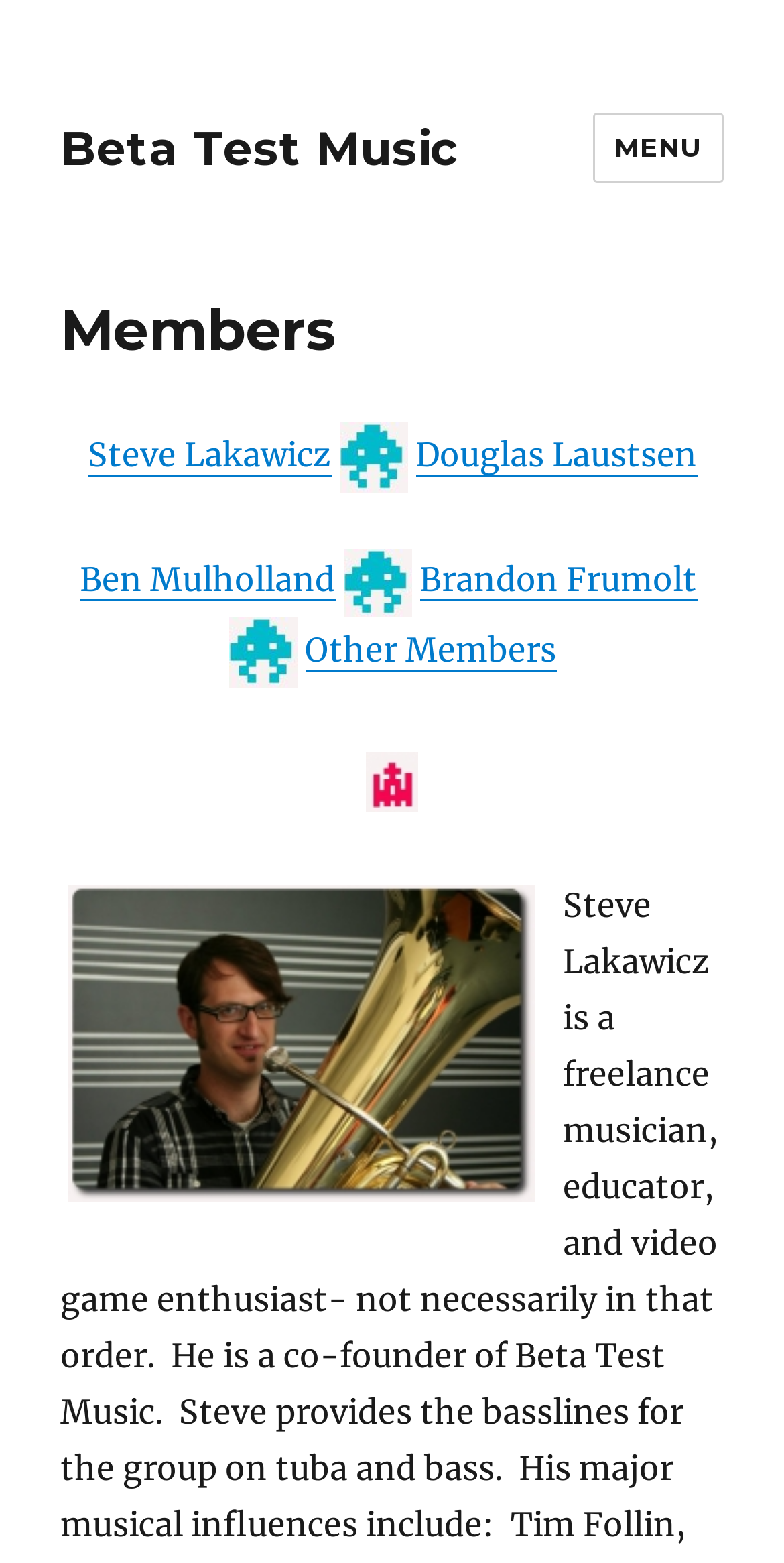Offer a comprehensive description of the webpage’s content and structure.

The webpage is titled "Members – Beta Test Music" and appears to be a membership page for a music-related platform. At the top left, there is a link to "Beta Test Music". On the top right, there is a button labeled "MENU" that controls site navigation and social navigation.

Below the top section, there is a header section with a heading that reads "Members". This section takes up most of the width of the page. Within this section, there are several links to individual members, including Steve Lakawicz, Douglas Laustsen, Ben Mulholland, and Brandon Frumolt. These links are arranged in a vertical list, with some of them having a non-breaking space character (represented by "\xa0") separating them.

Further down, there is a link to "Other Members" and another link to "ship", which has an associated image. There is also a link to "steve01", which has an associated image as well. The images are positioned below the links to "ship" and "steve01", respectively.